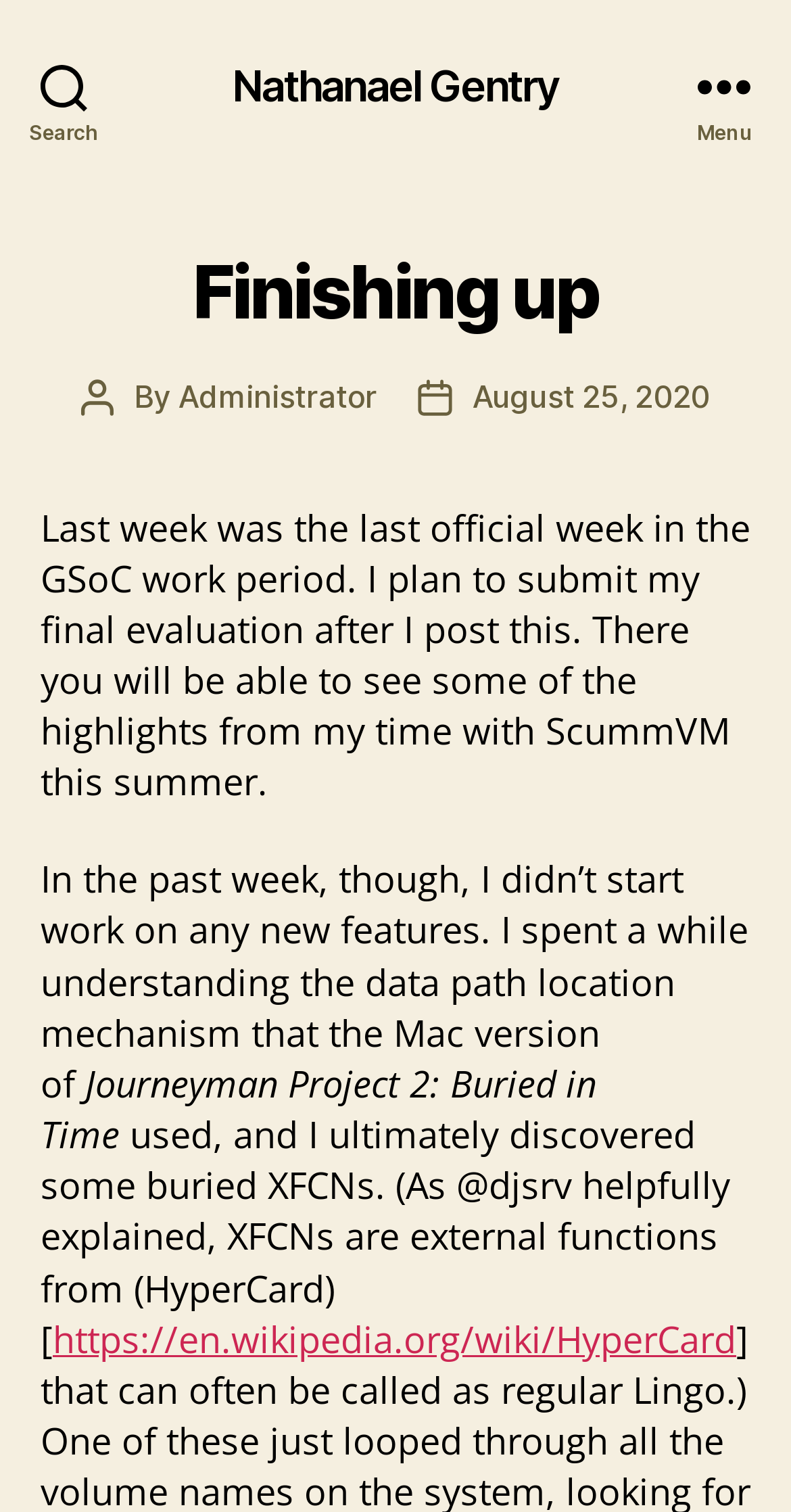Identify and provide the bounding box coordinates of the UI element described: "August 25, 2020". The coordinates should be formatted as [left, top, right, bottom], with each number being a float between 0 and 1.

[0.597, 0.25, 0.898, 0.275]